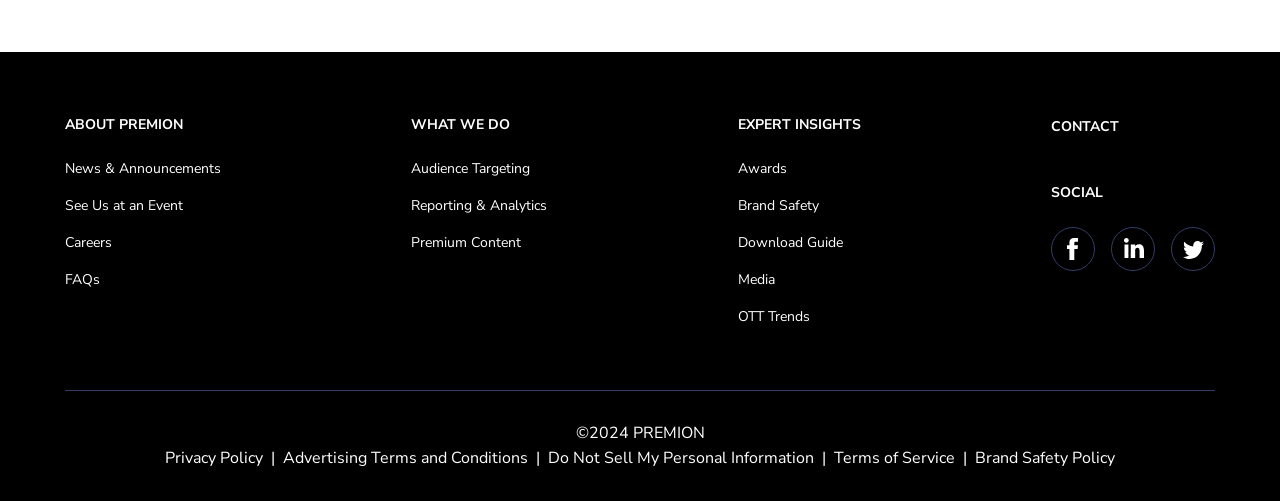Identify and provide the bounding box coordinates of the UI element described: "Advertising Terms and Conditions". The coordinates should be formatted as [left, top, right, bottom], with each number being a float between 0 and 1.

[0.221, 0.892, 0.412, 0.936]